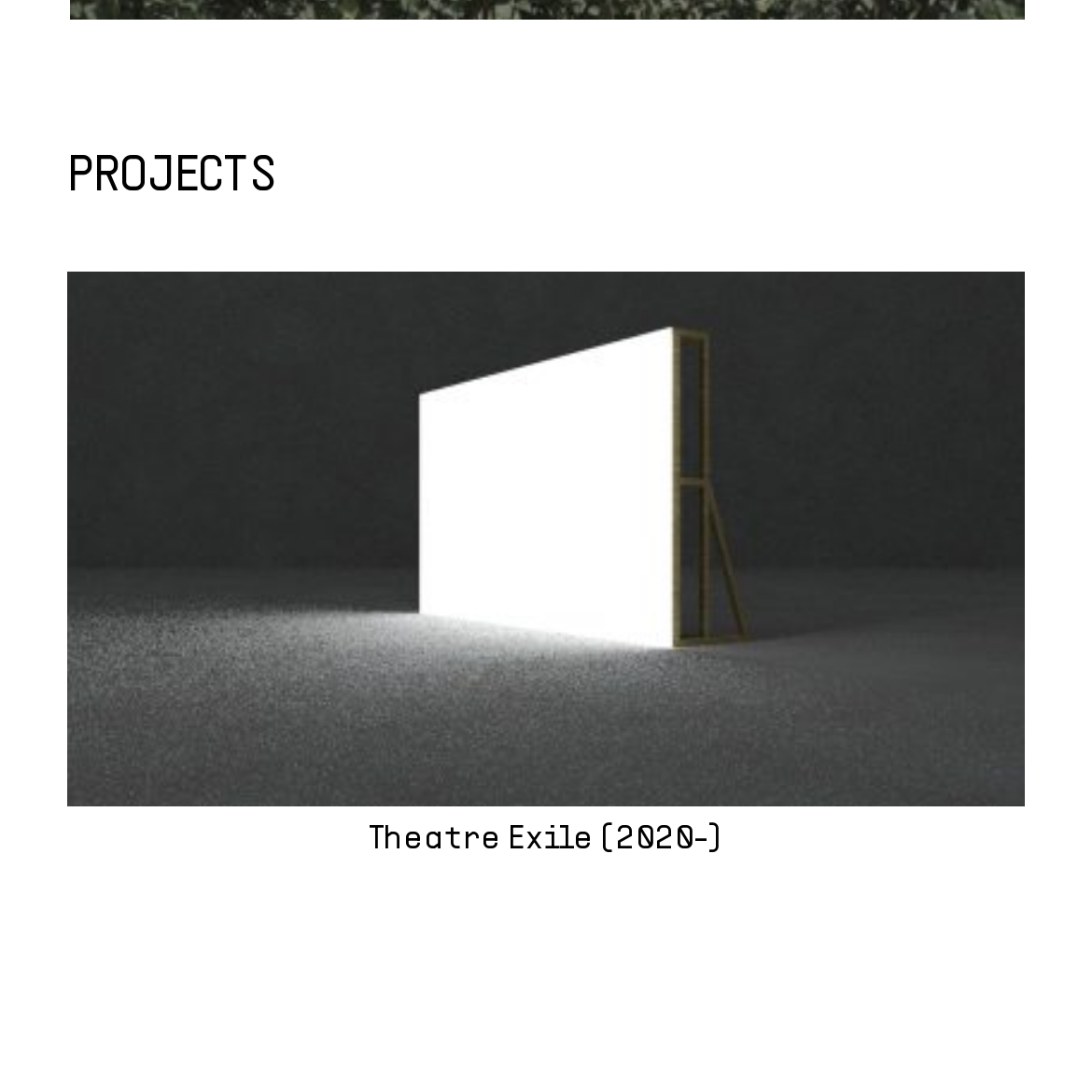Please specify the bounding box coordinates in the format (top-left x, top-left y, bottom-right x, bottom-right y), with values ranging from 0 to 1. Identify the bounding box for the UI component described as follows: Theatre Exile (2020-)

[0.062, 0.248, 0.938, 0.786]